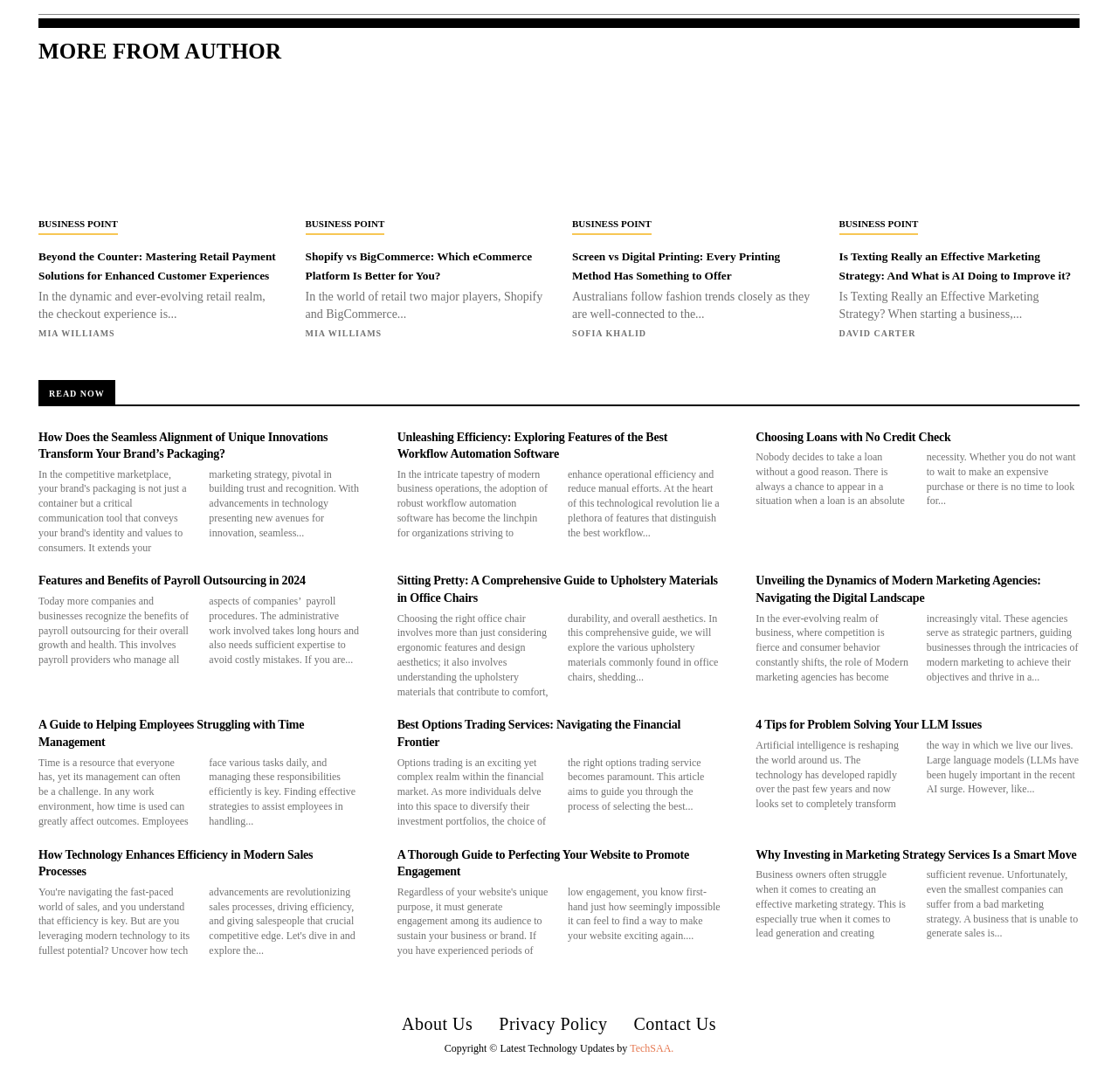Give a one-word or one-phrase response to the question:
What is the title of the first article?

MORE FROM AUTHOR